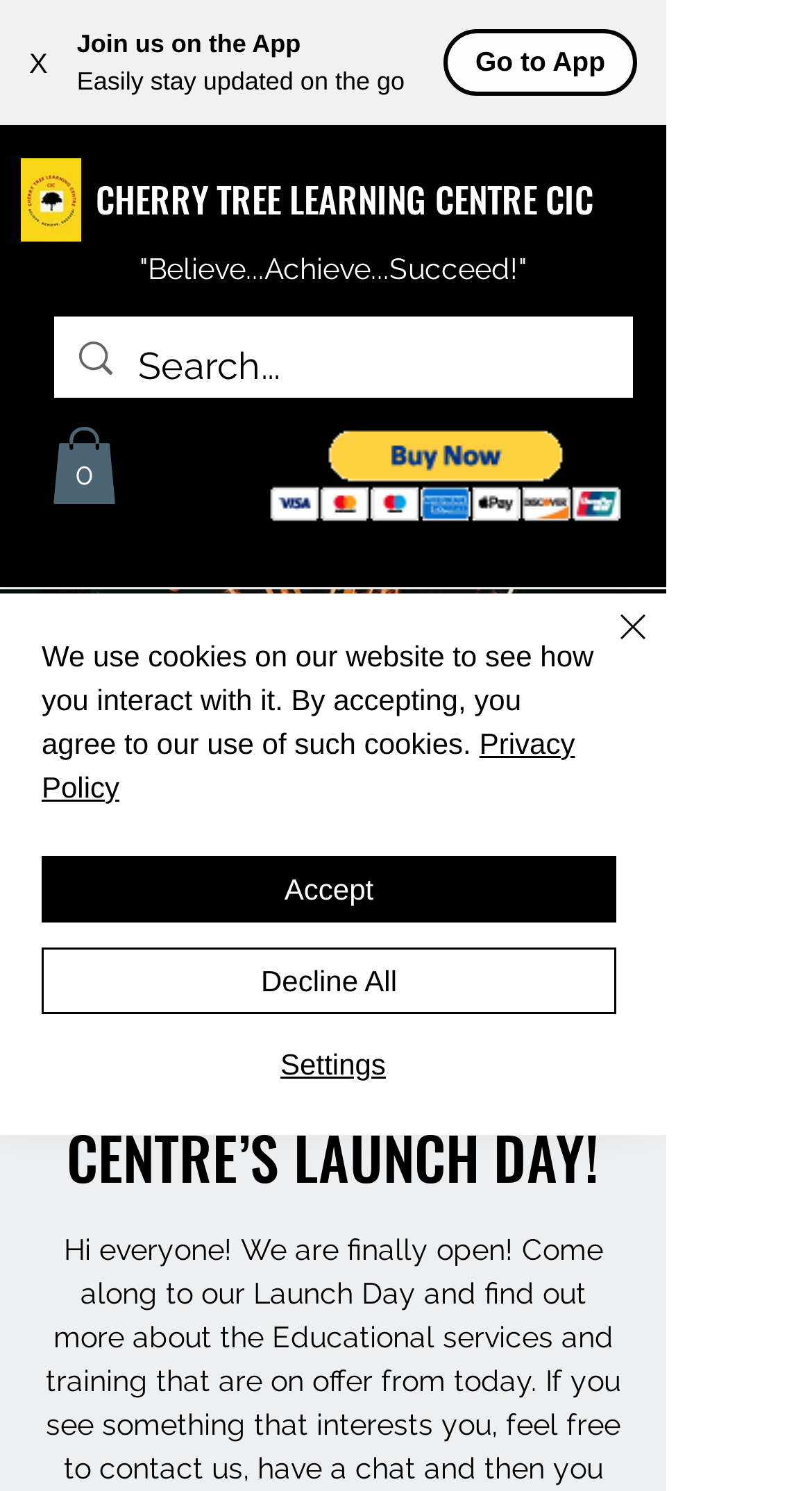Respond to the question below with a single word or phrase:
What is the event being promoted on the webpage?

Launch Day